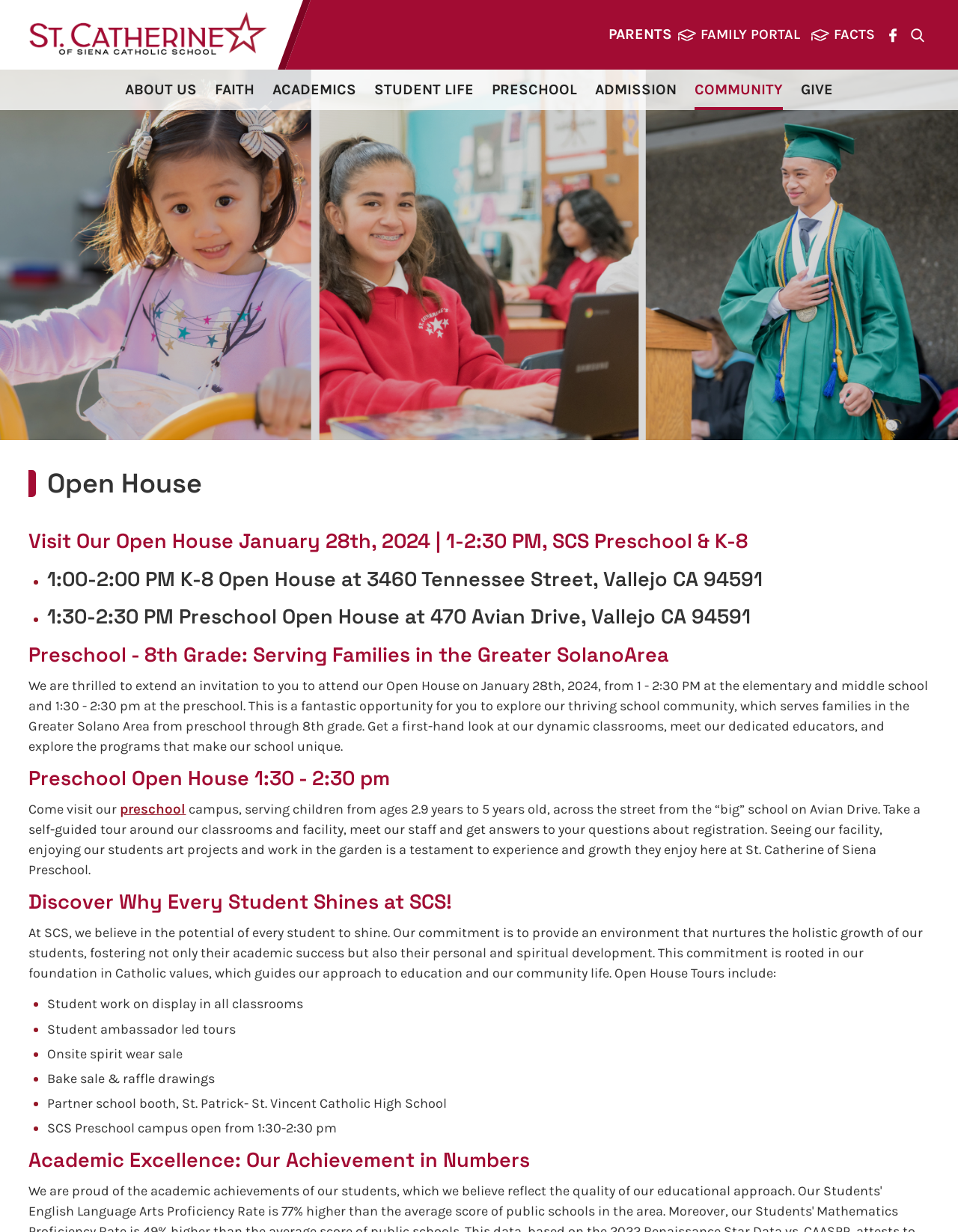Identify the bounding box coordinates of the clickable region required to complete the instruction: "Explore the Open House event". The coordinates should be given as four float numbers within the range of 0 and 1, i.e., [left, top, right, bottom].

[0.05, 0.382, 0.97, 0.403]